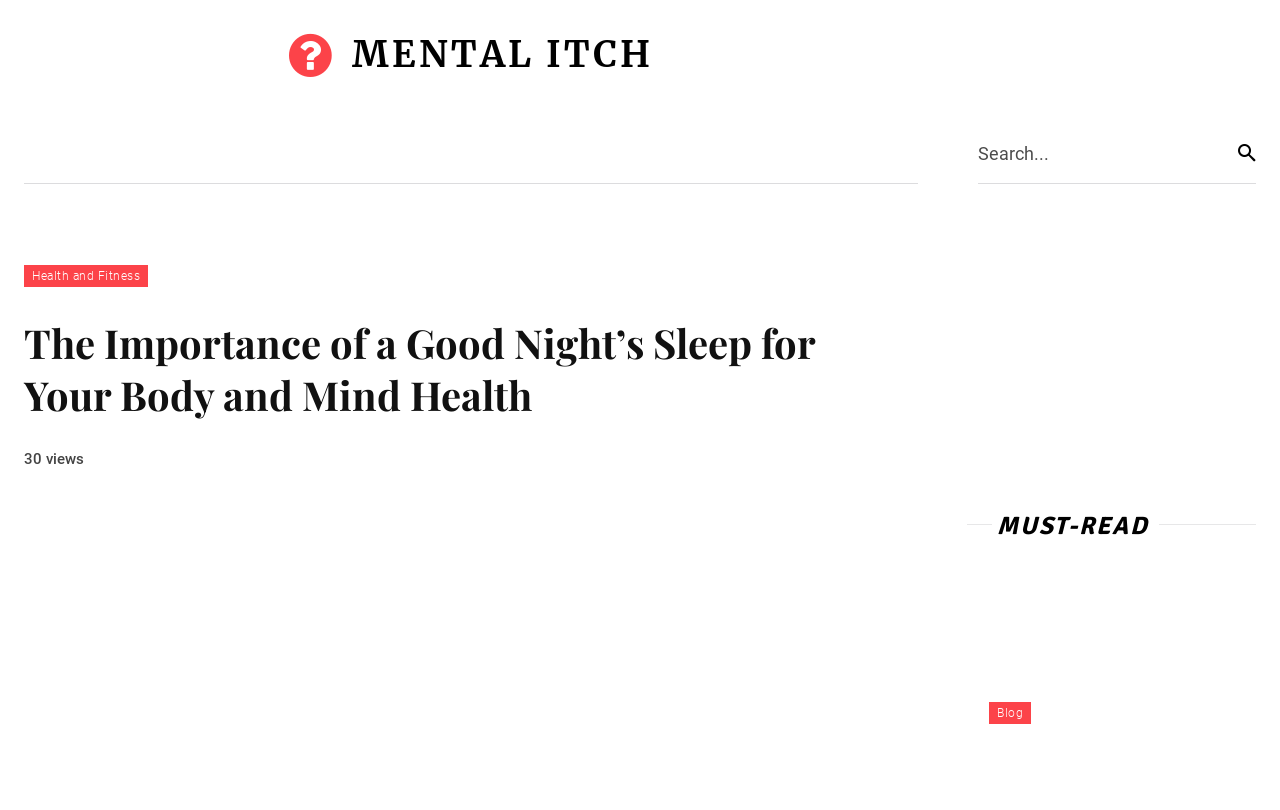What is the topic of the article 'Online Color Prediction Games: A Fun Way to Test Your Intuition'?
Using the image as a reference, answer with just one word or a short phrase.

Games